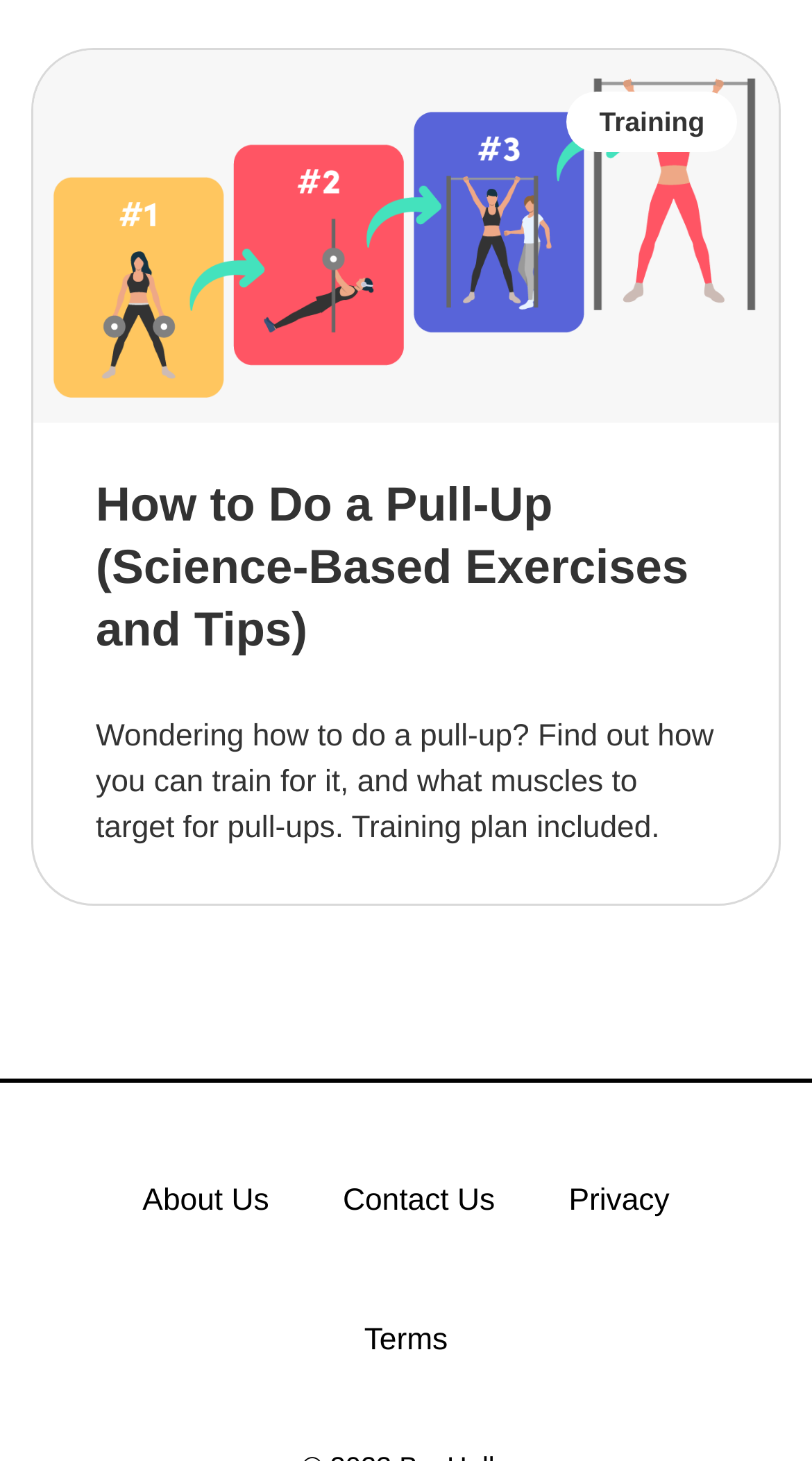What is the topic of the article?
Offer a detailed and exhaustive answer to the question.

The topic of the article can be determined by looking at the heading 'How to Do a Pull-Up (Science-Based Exercises and Tips)' and the static text 'Wondering how to do a pull-up? Find out how you can train for it, and what muscles to target for pull-ups. Training plan included.' which suggests that the article is about how to do a pull-up.